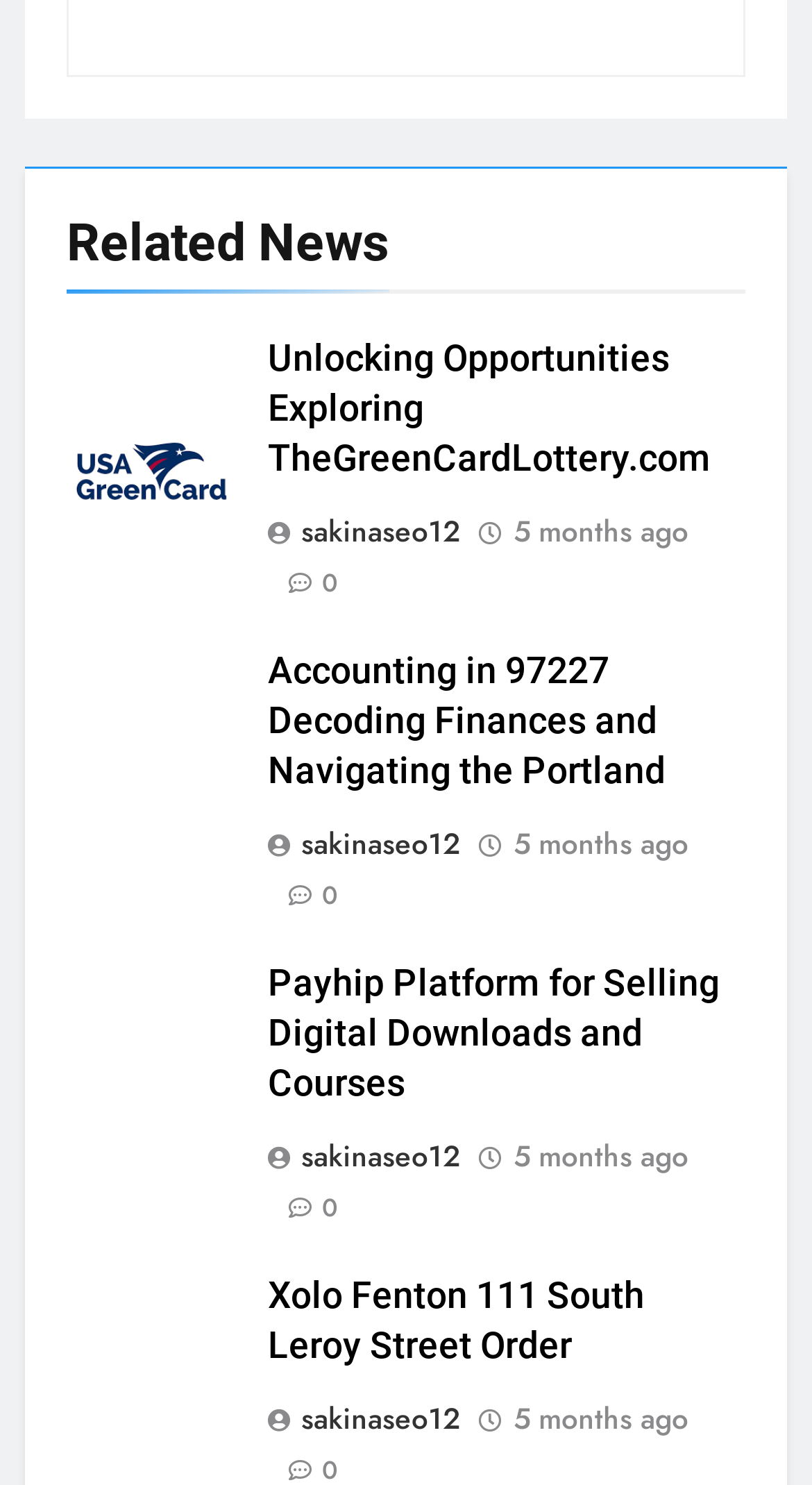Please identify the bounding box coordinates of the element I need to click to follow this instruction: "go to next page".

None